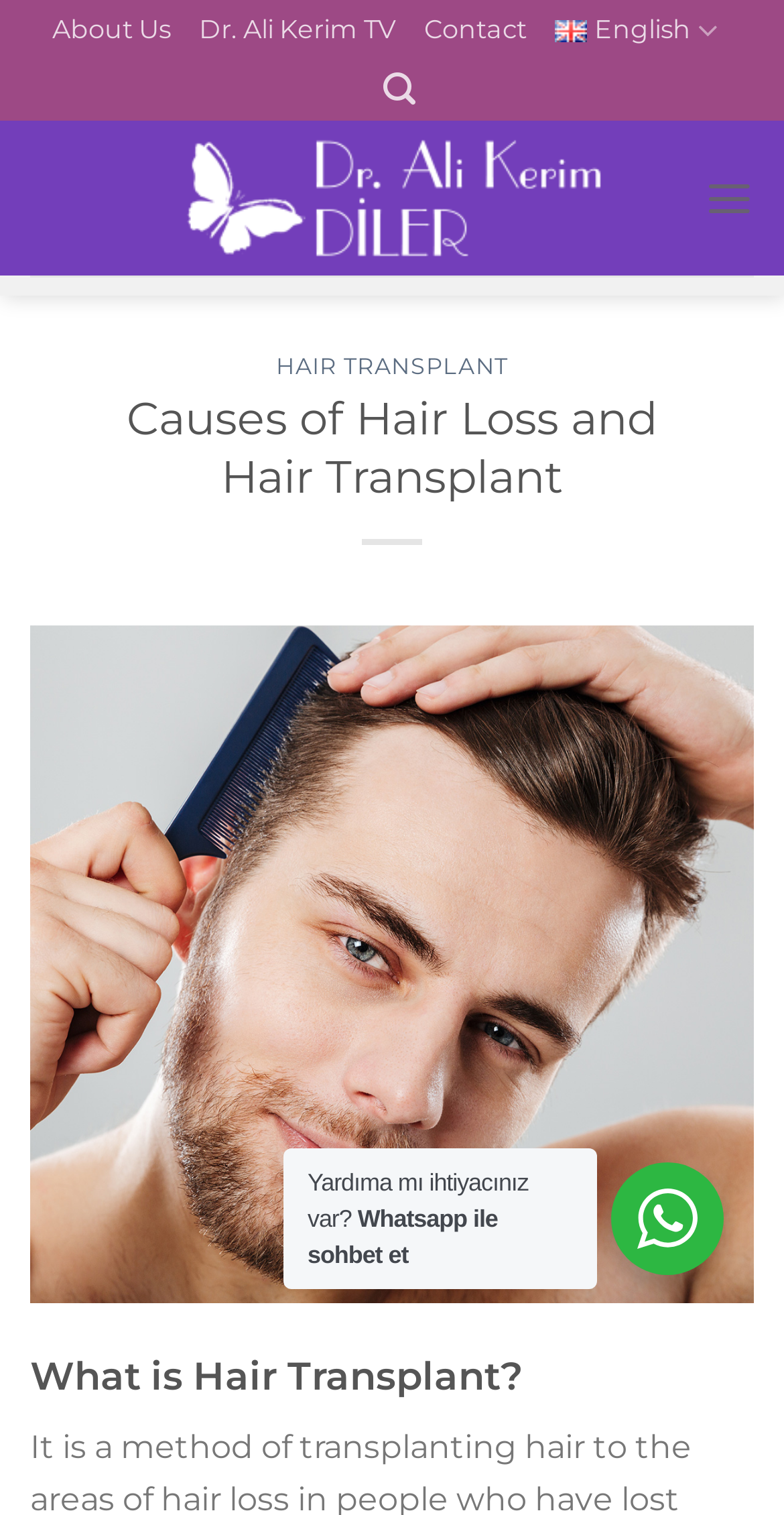Determine the bounding box coordinates of the section I need to click to execute the following instruction: "Open the menu". Provide the coordinates as four float numbers between 0 and 1, i.e., [left, top, right, bottom].

[0.899, 0.098, 0.962, 0.163]